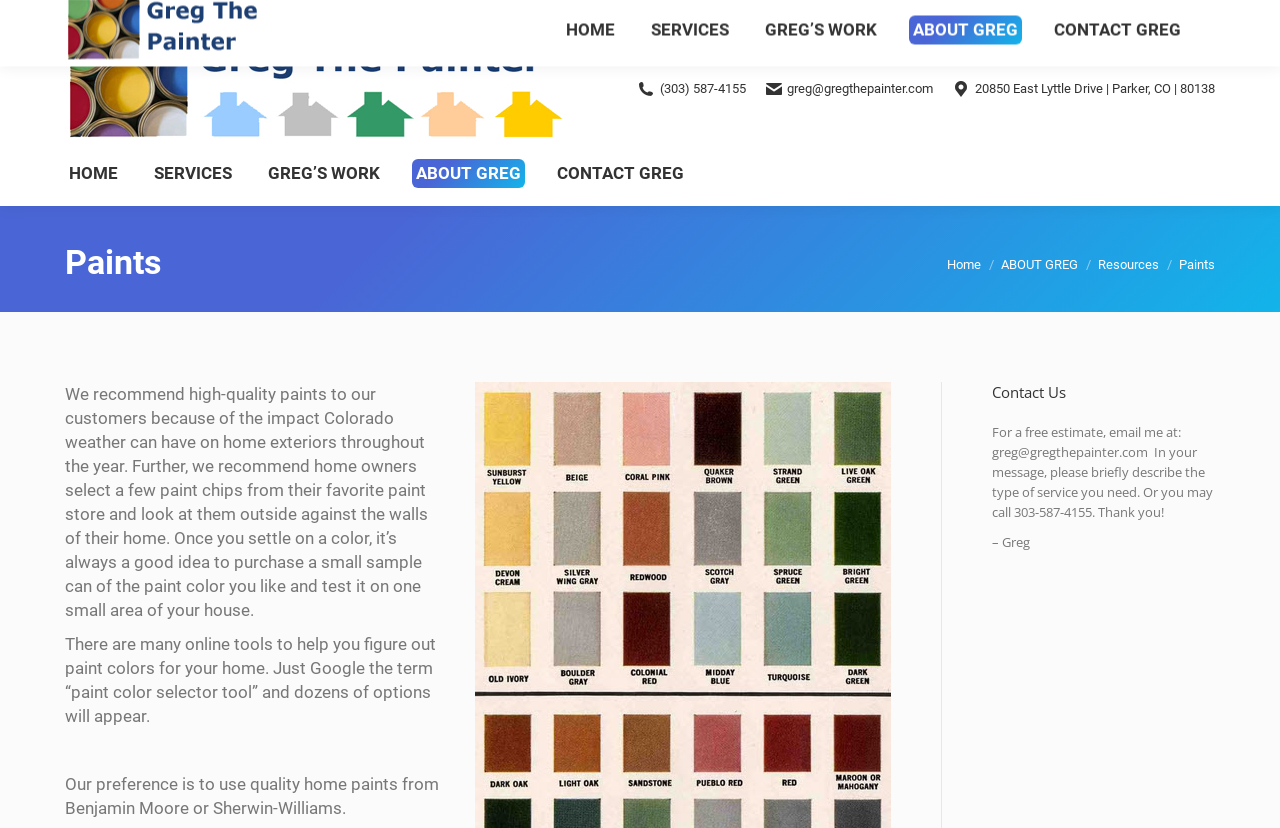Provide the bounding box coordinates for the specified HTML element described in this description: "Services". The coordinates should be four float numbers ranging from 0 to 1, in the format [left, top, right, bottom].

None